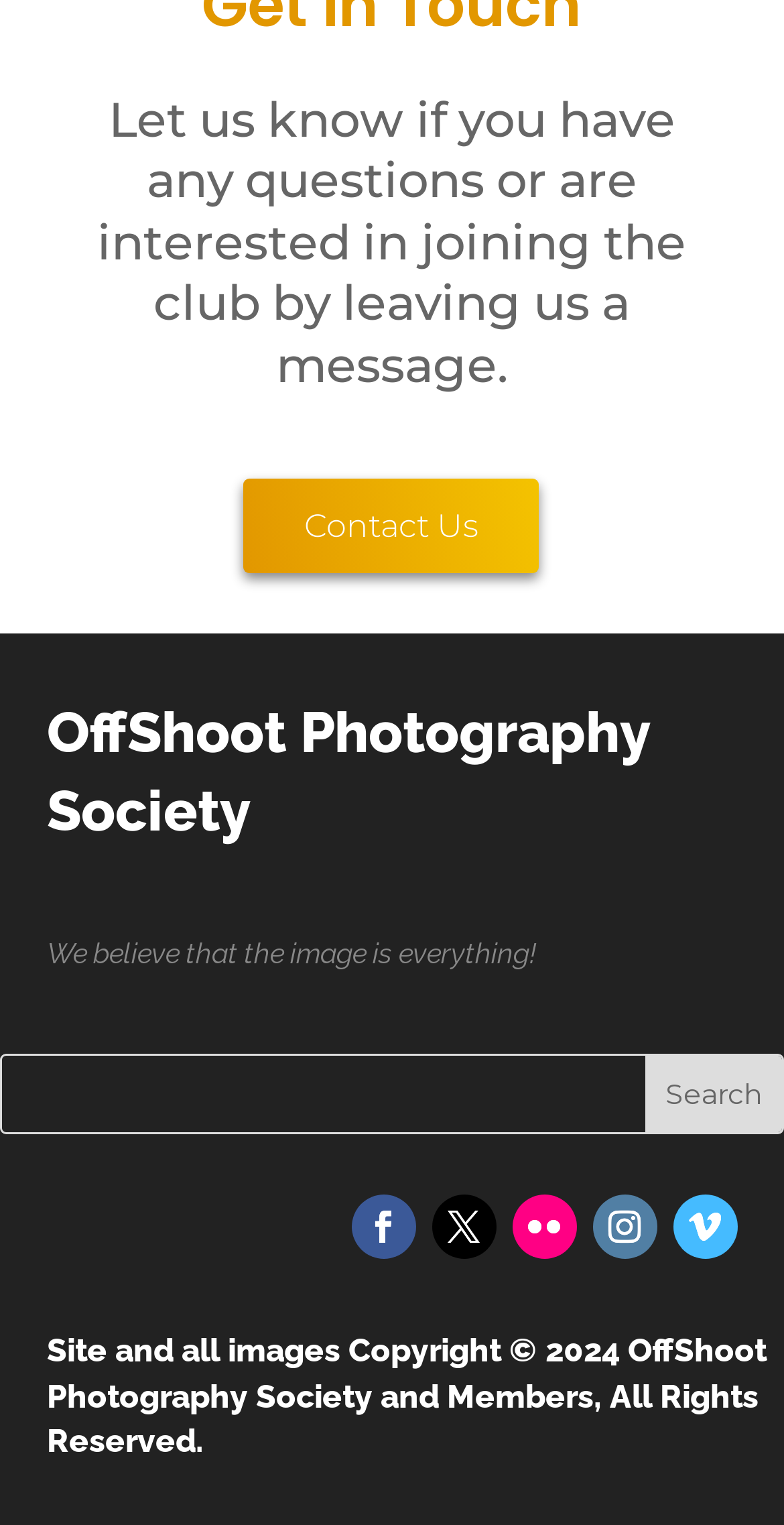Using the element description: "Follow", determine the bounding box coordinates. The coordinates should be in the format [left, top, right, bottom], with values between 0 and 1.

[0.448, 0.784, 0.53, 0.827]